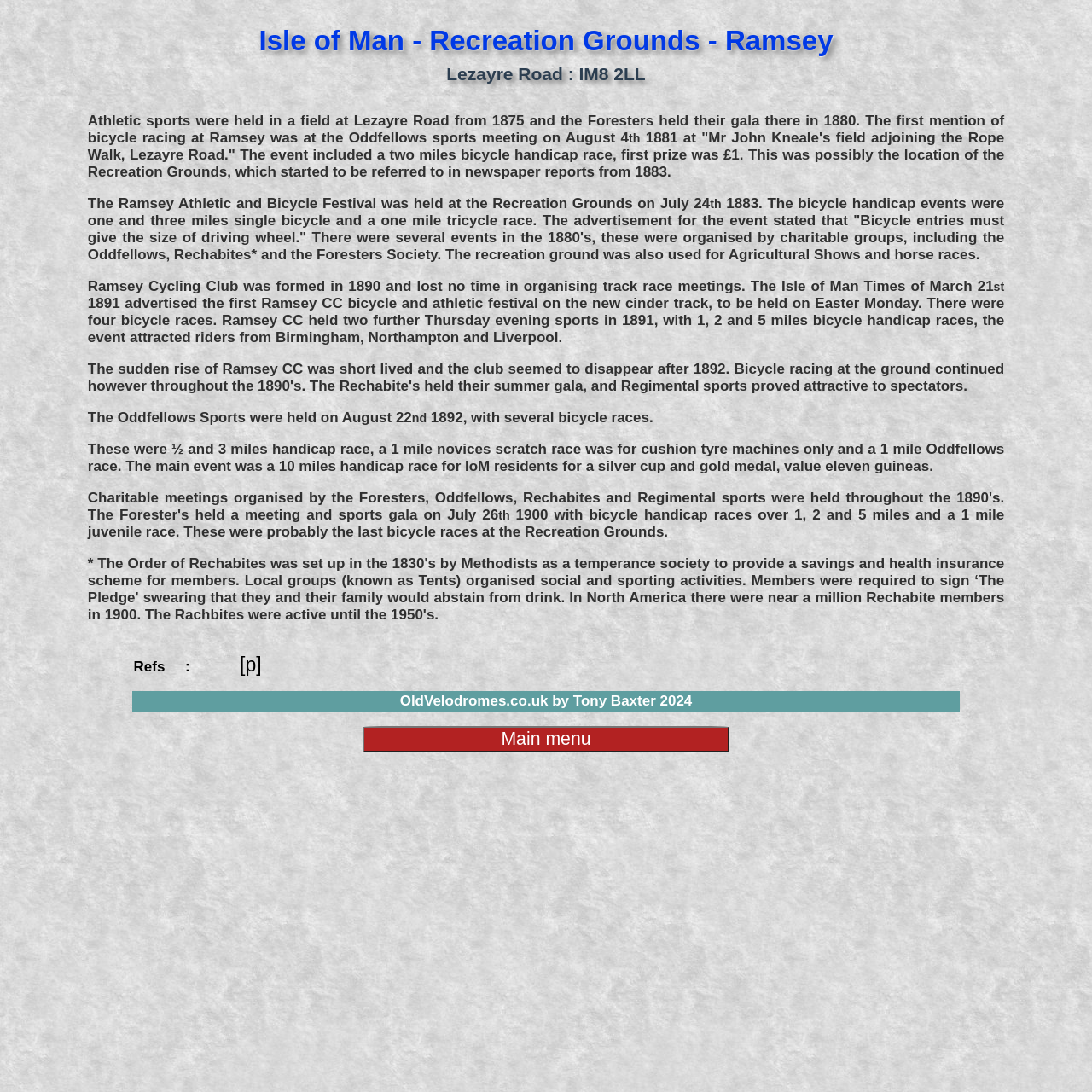Utilize the details in the image to thoroughly answer the following question: Who is the author of the website OldVelodromes.co.uk?

I found this information by looking at the StaticText element at the bottom of the page, which contains the text 'OldVelodromes.co.uk by Tony Baxter 2024'. This suggests that the author of the website OldVelodromes.co.uk is Tony Baxter.